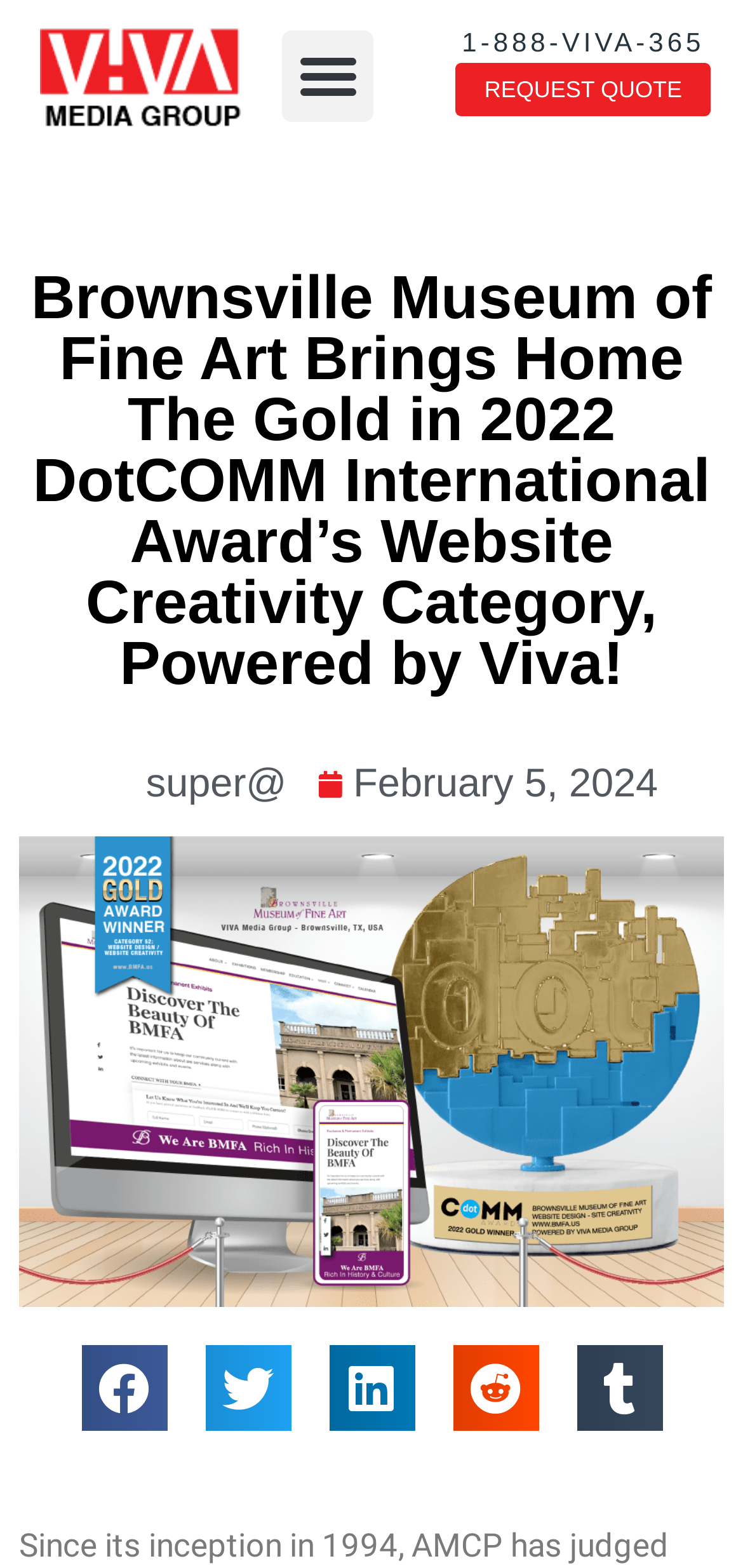How many social media platforms can you share the webpage on?
Based on the image, provide your answer in one word or phrase.

5